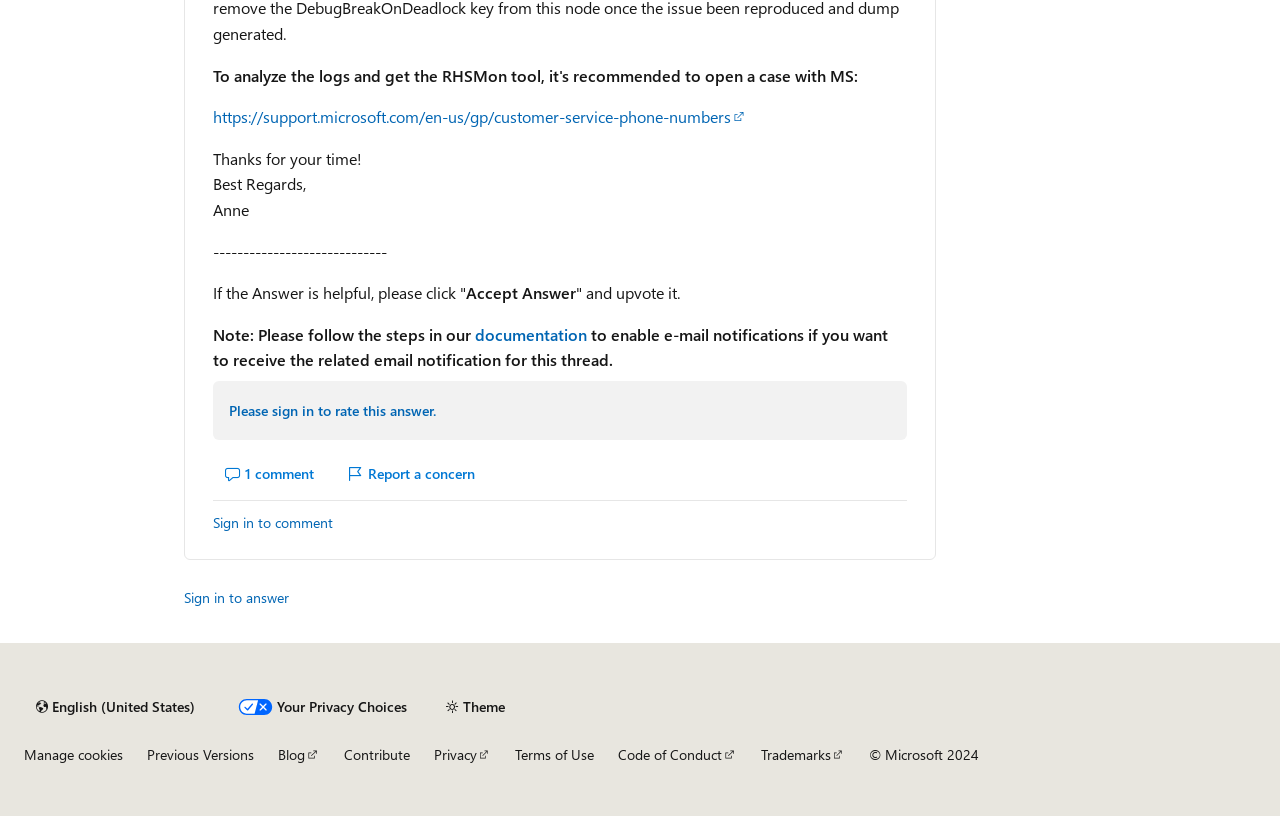Provide the bounding box coordinates of the UI element that matches the description: "Trademarks".

[0.594, 0.913, 0.66, 0.937]